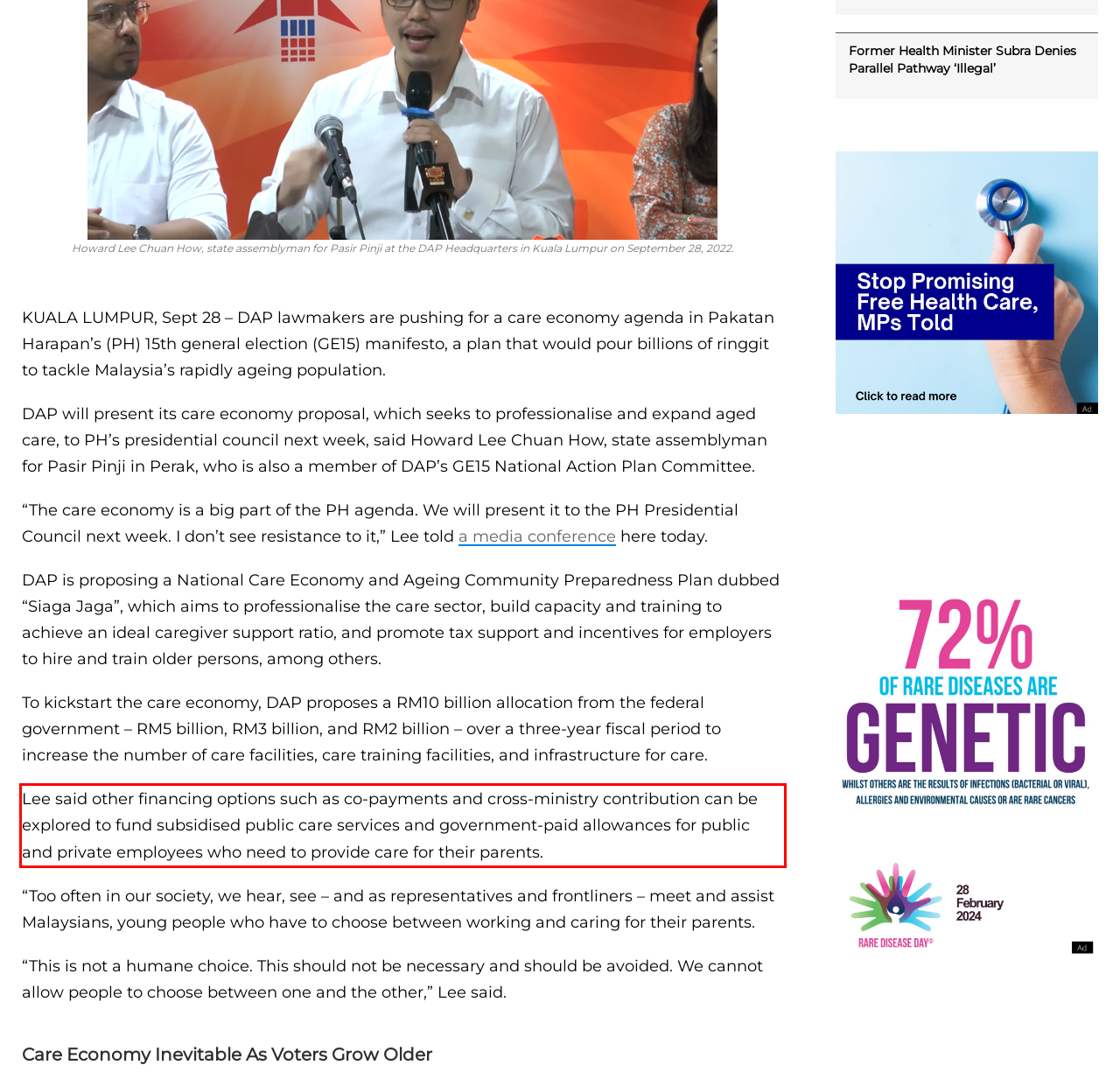From the given screenshot of a webpage, identify the red bounding box and extract the text content within it.

Lee said other financing options such as co-payments and cross-ministry contribution can be explored to fund subsidised public care services and government-paid allowances for public and private employees who need to provide care for their parents.